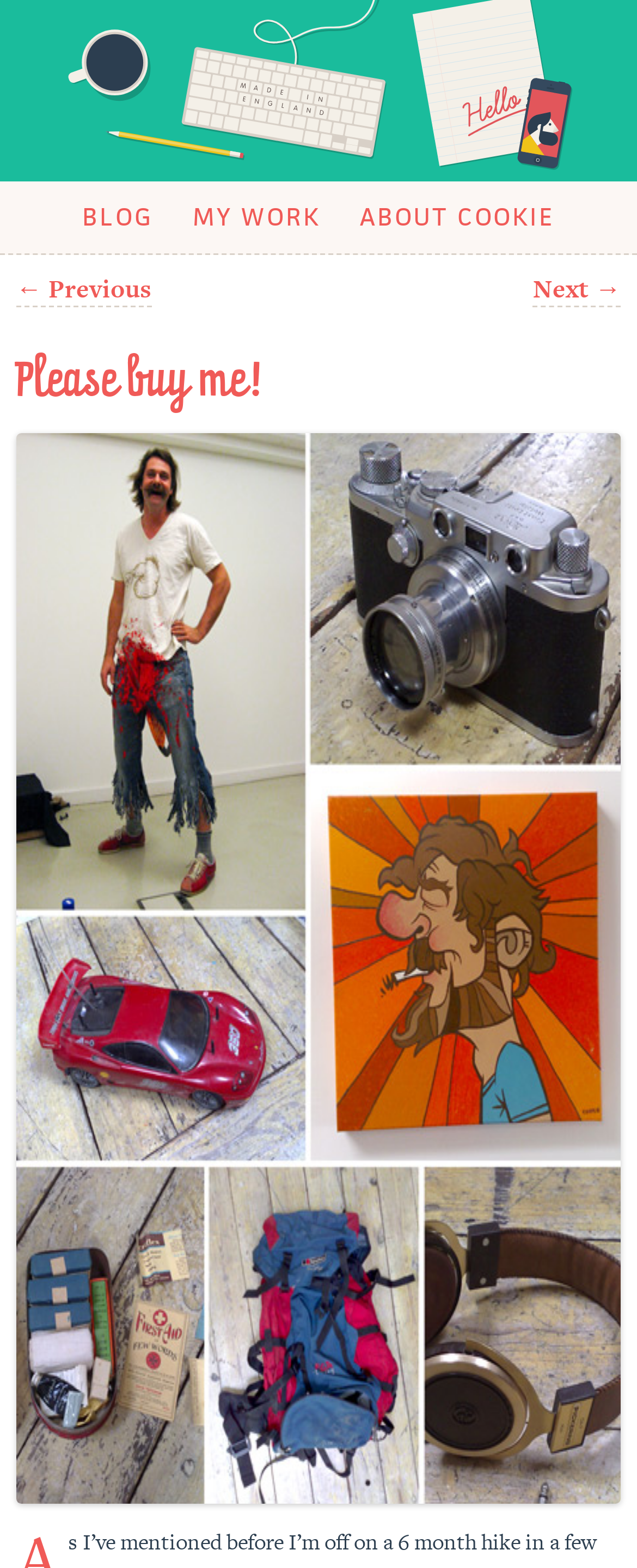Refer to the image and offer a detailed explanation in response to the question: What is the position of the 'Next →' link?

I compared the y1 and y2 coordinates of the 'Next →' link element with other elements and found that it has a higher y1 value, indicating that it is located at the bottom of the page. Additionally, its x1 and x2 coordinates are closer to 1, indicating that it is located on the right side of the page.